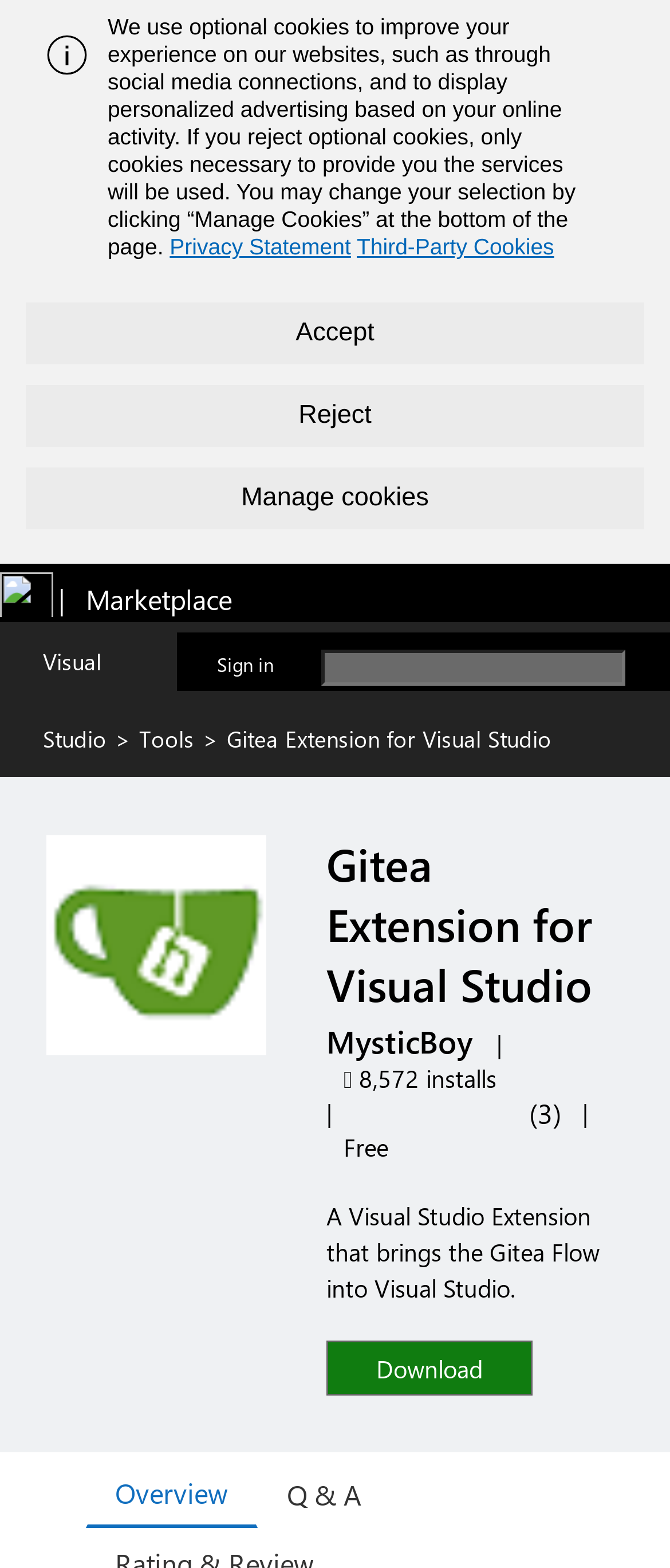Can you specify the bounding box coordinates for the region that should be clicked to fulfill this instruction: "View more extensions from MysticBoy publisher".

[0.487, 0.651, 0.705, 0.677]